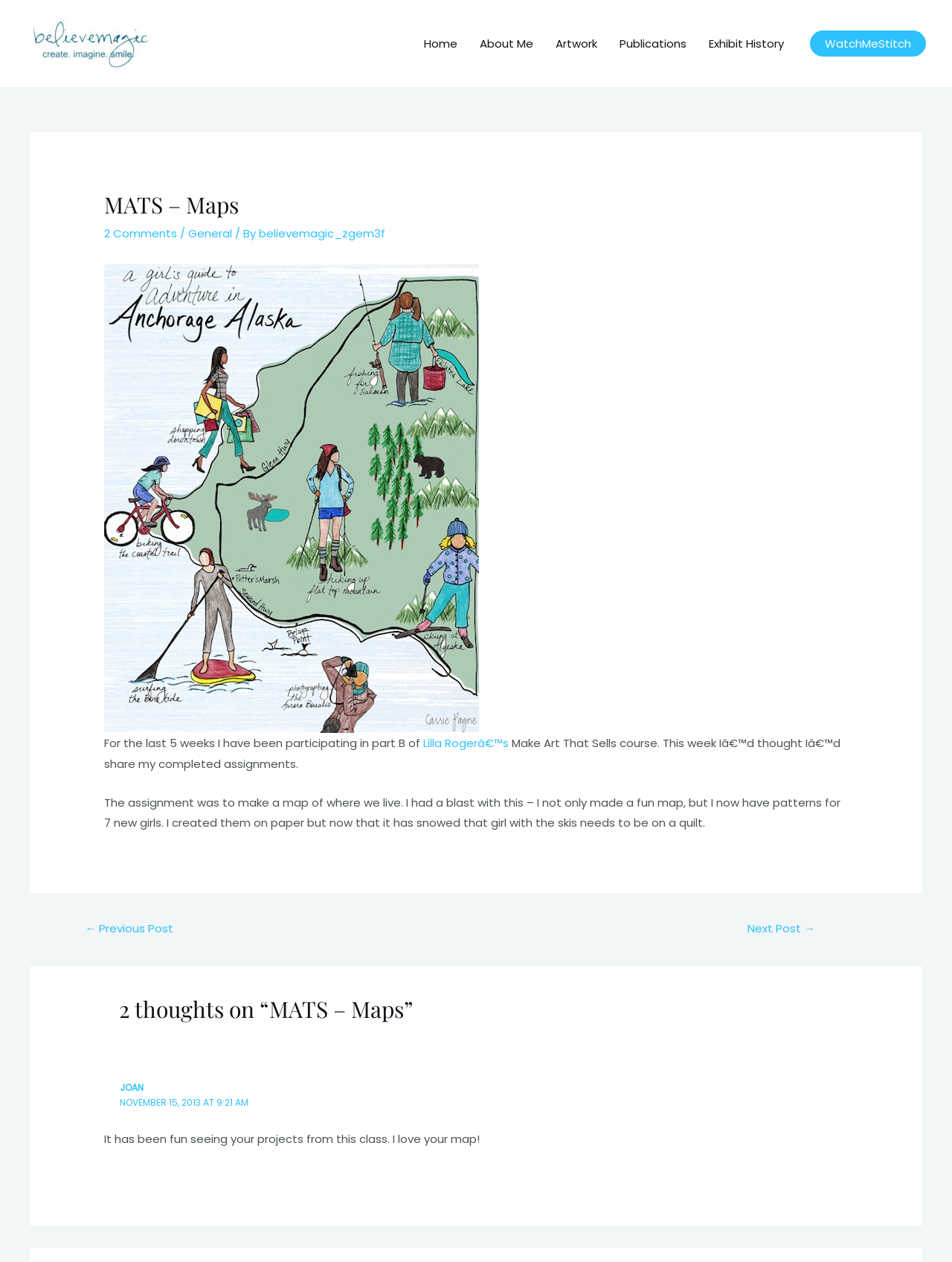Answer the question below with a single word or a brief phrase: 
What is the topic of the assignment mentioned in the article?

Map of where we live